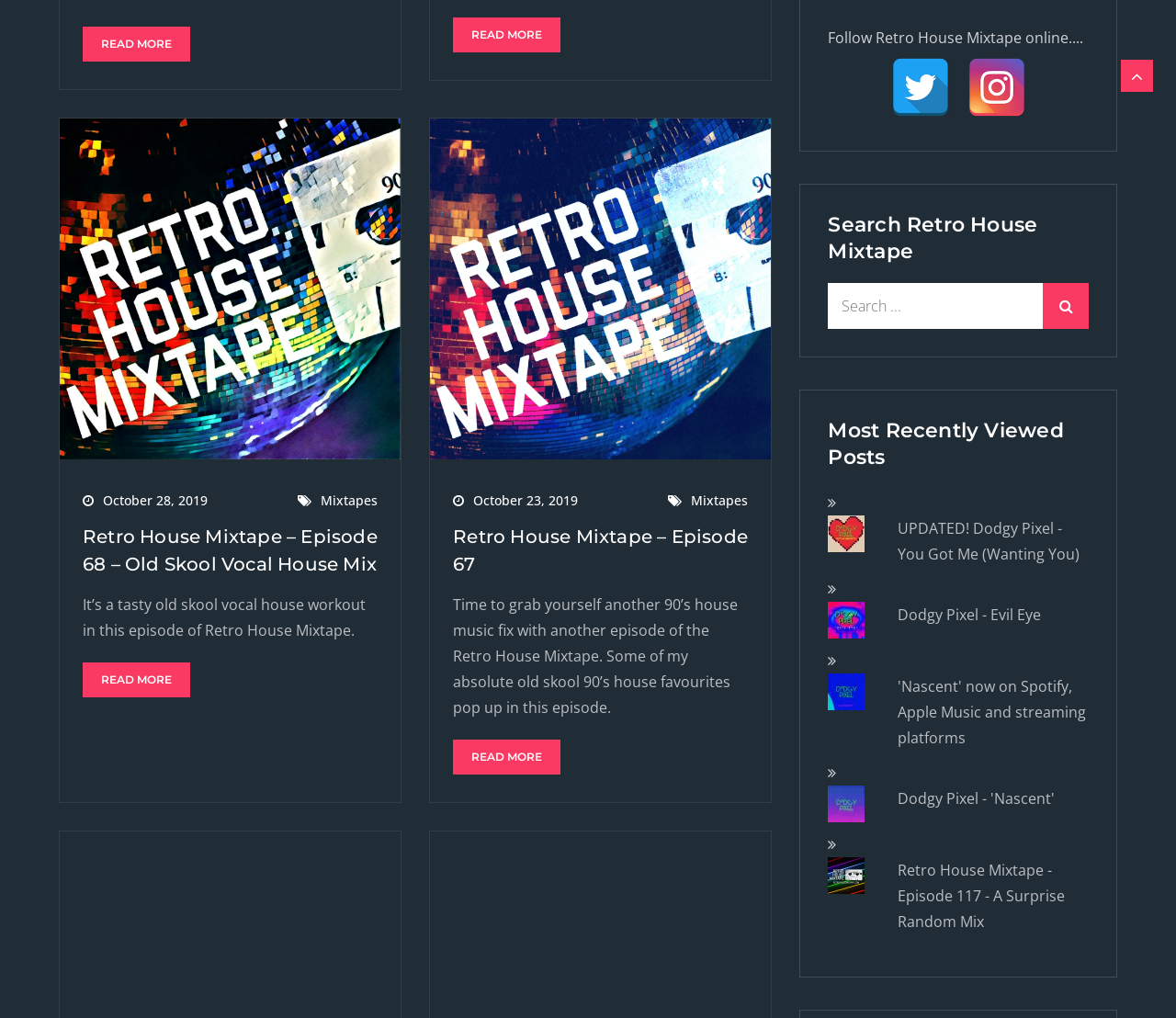Answer the question in one word or a short phrase:
What is the purpose of the 'Most Recently Viewed Posts' section?

To show popular posts